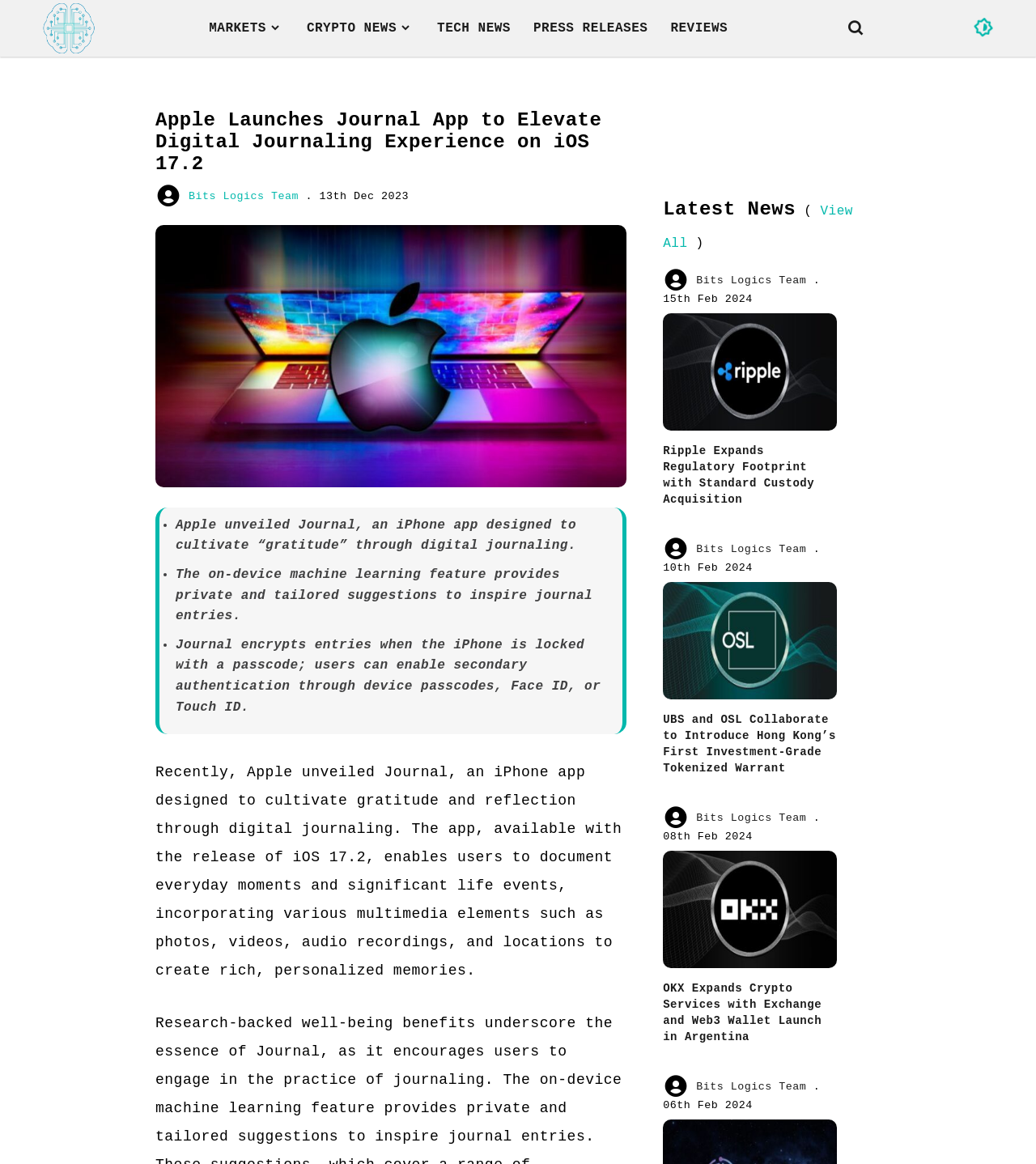What type of authentication can users enable for Journal app?
Refer to the image and give a detailed answer to the question.

The answer can be found in the third paragraph of the article, which states 'Journal encrypts entries when the iPhone is locked with a passcode; users can enable secondary authentication through device passcodes, Face ID, or Touch ID.'